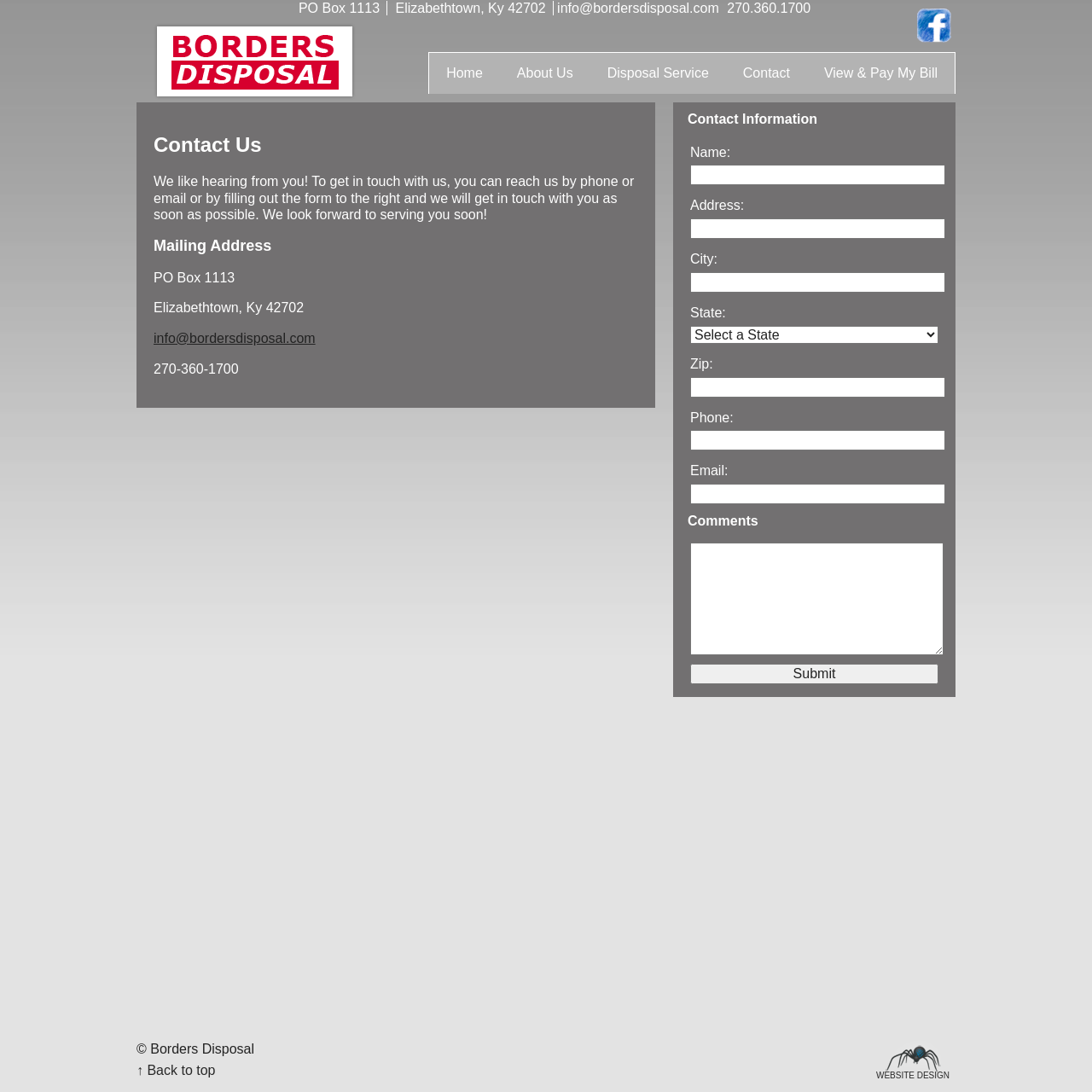Please specify the bounding box coordinates for the clickable region that will help you carry out the instruction: "Click the Facebook link".

[0.84, 0.008, 0.871, 0.039]